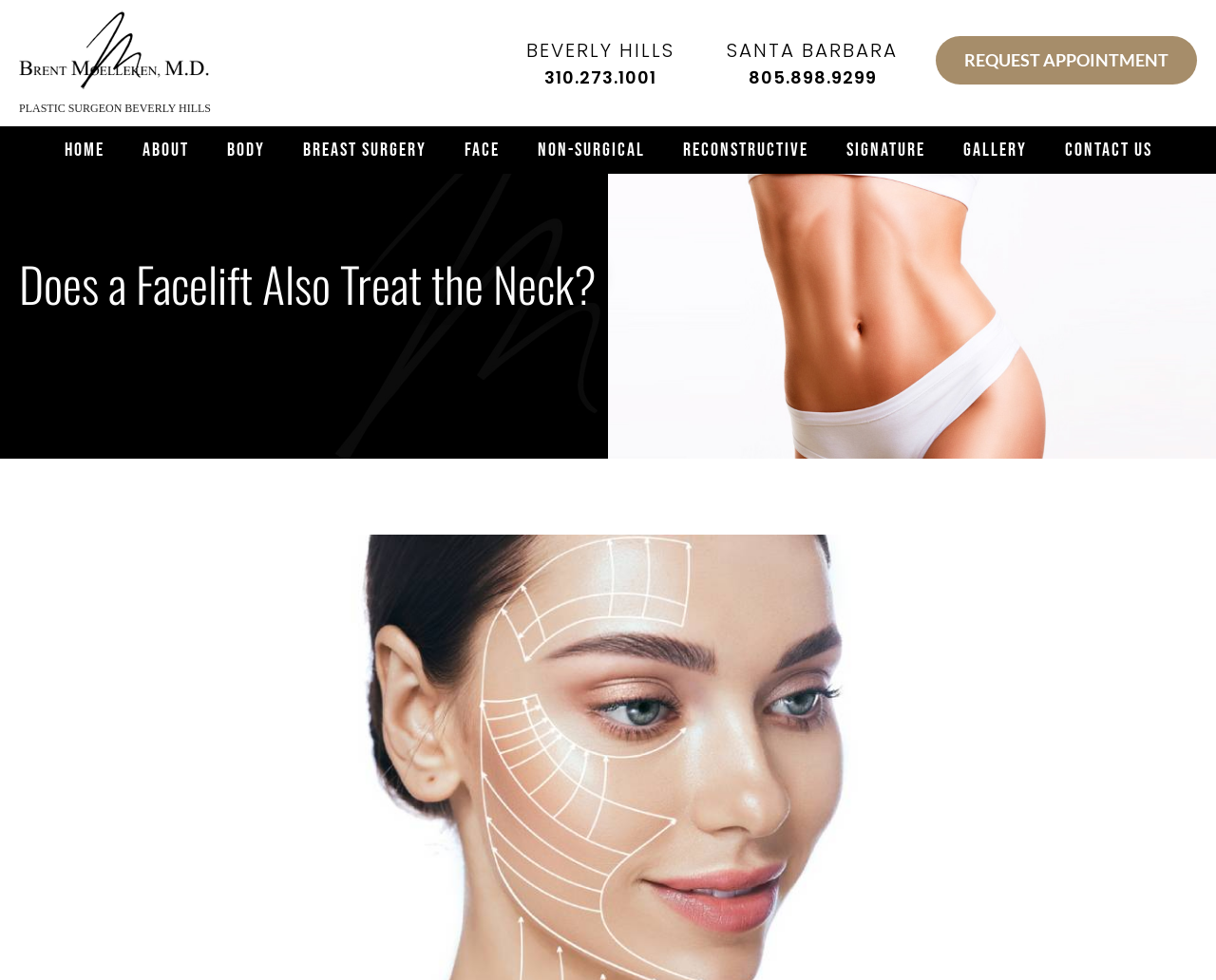What is the purpose of the 'REQUEST APPOINTMENT' link?
Using the details from the image, give an elaborate explanation to answer the question.

I inferred the answer by looking at the context of the 'REQUEST APPOINTMENT' link, which is located in the complementary section, suggesting that it is a call-to-action for users to request an appointment with the plastic surgeon.